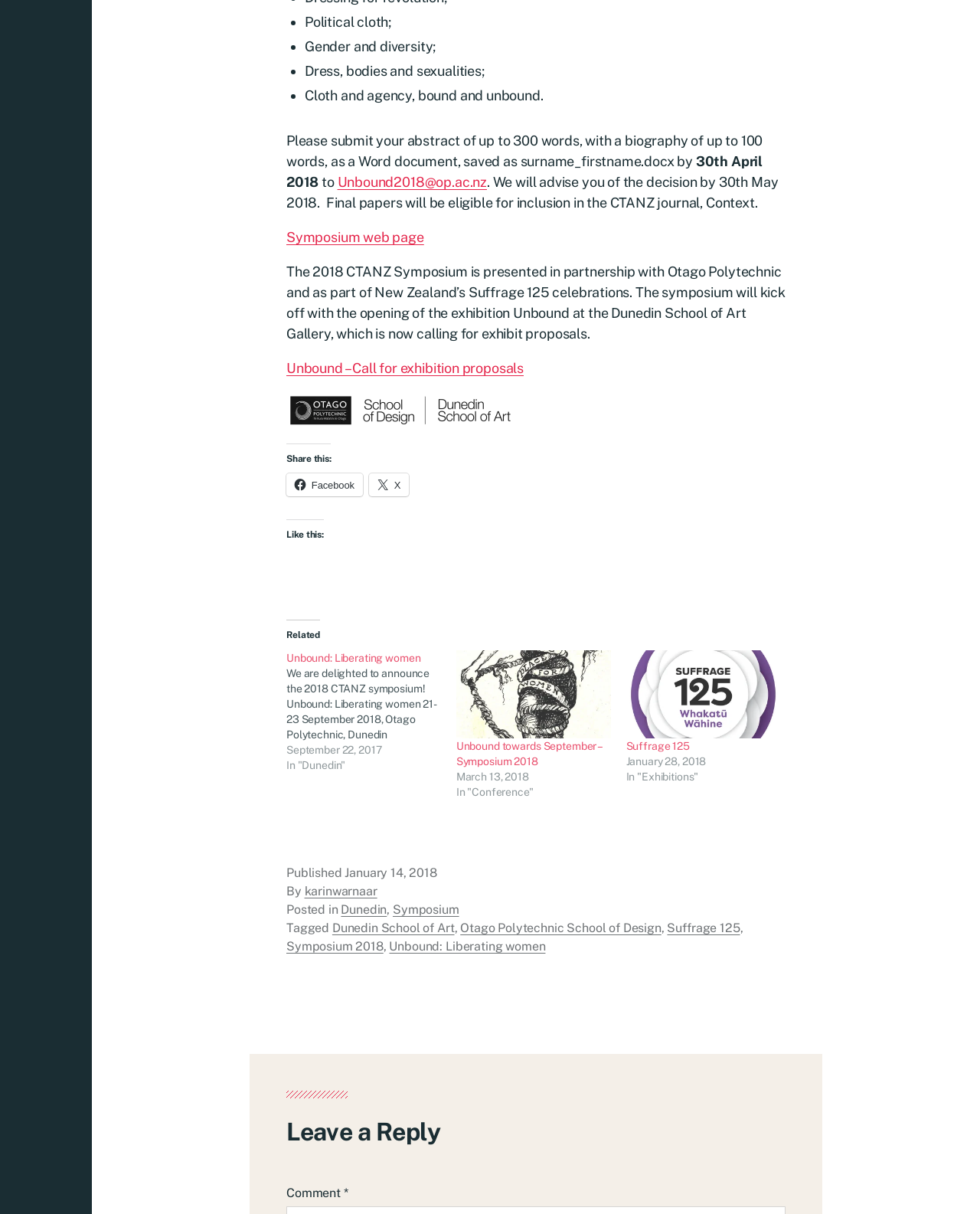Please predict the bounding box coordinates of the element's region where a click is necessary to complete the following instruction: "Share on Facebook". The coordinates should be represented by four float numbers between 0 and 1, i.e., [left, top, right, bottom].

[0.292, 0.39, 0.37, 0.409]